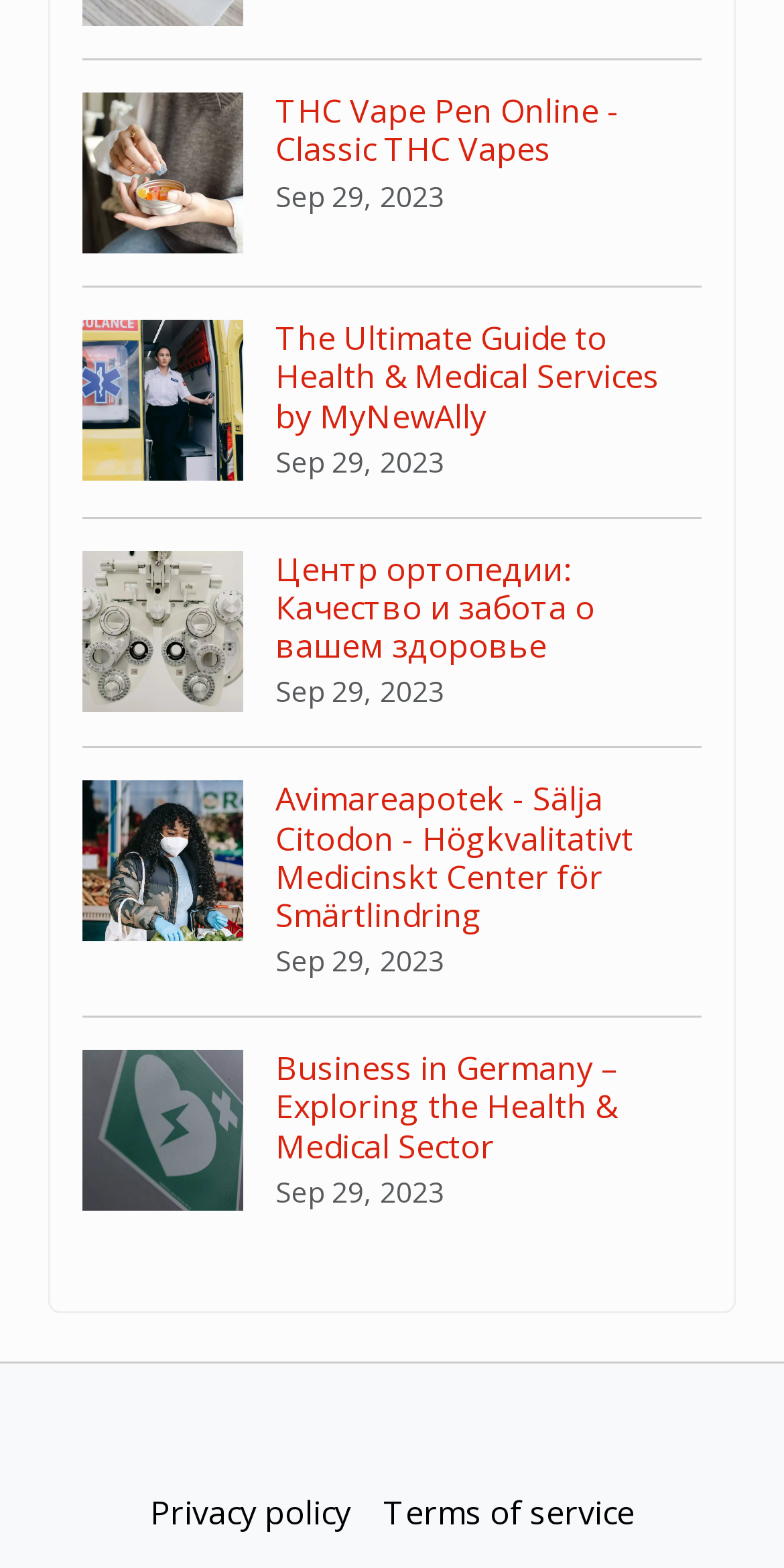Using a single word or phrase, answer the following question: 
What is the theme of the fifth link?

Business in Germany